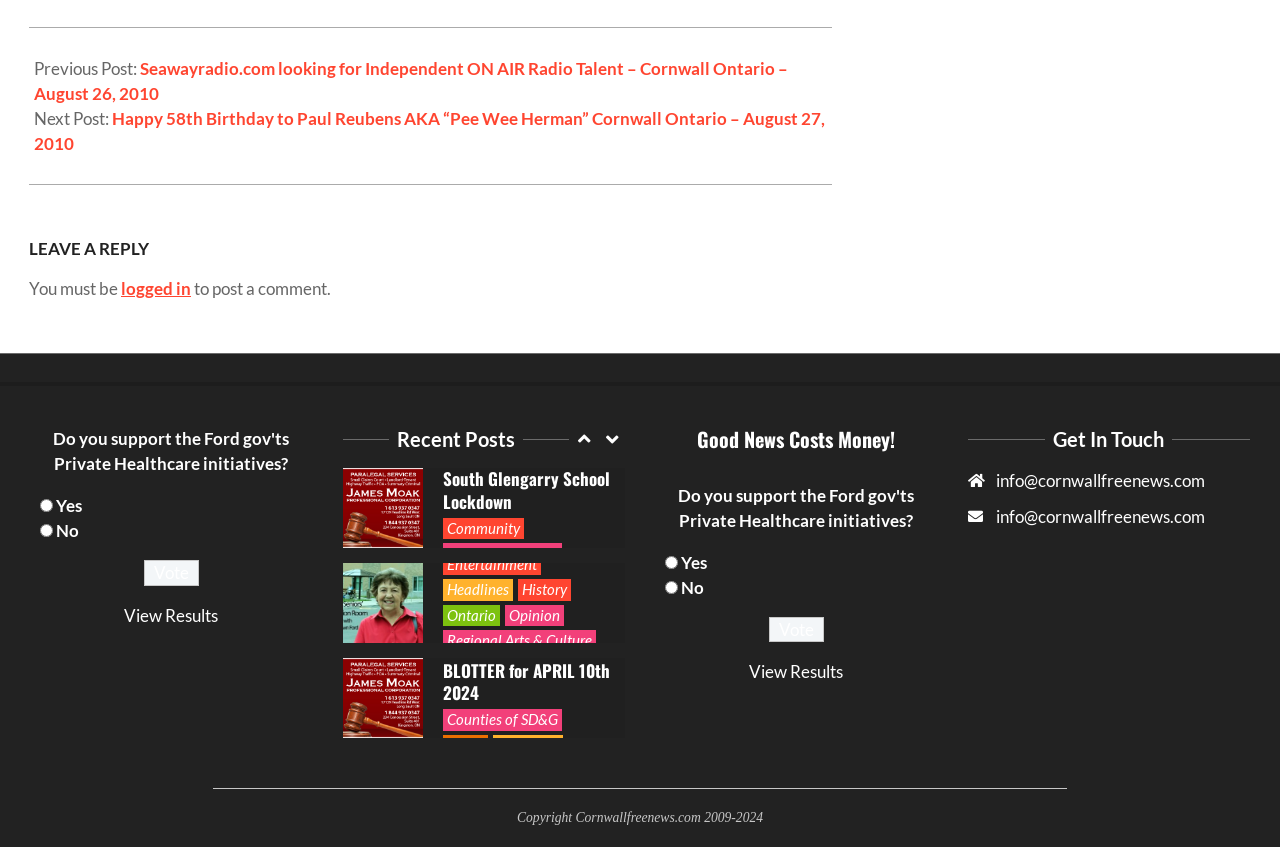Give a concise answer of one word or phrase to the question: 
What is the text of the button?

Vote